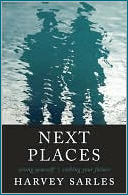Using the details from the image, please elaborate on the following question: Who is the author of the book?

The author's name is presented below the title of the book, and is identified as Harvey Sarles, a cultural studies professor and anthropologist.